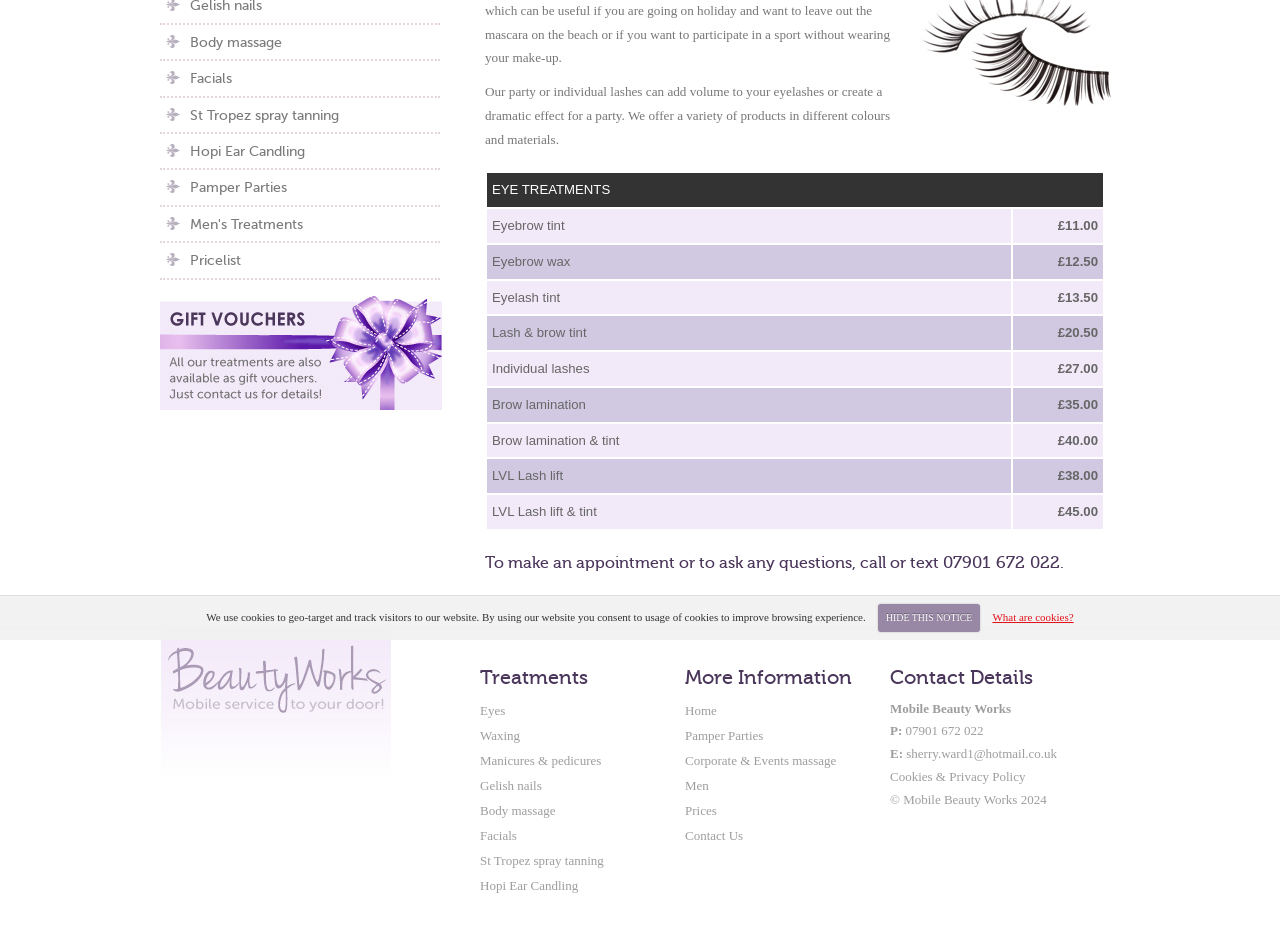Identify the coordinates of the bounding box for the element described below: "Cookies & Privacy Policy". Return the coordinates as four float numbers between 0 and 1: [left, top, right, bottom].

[0.695, 0.811, 0.801, 0.827]